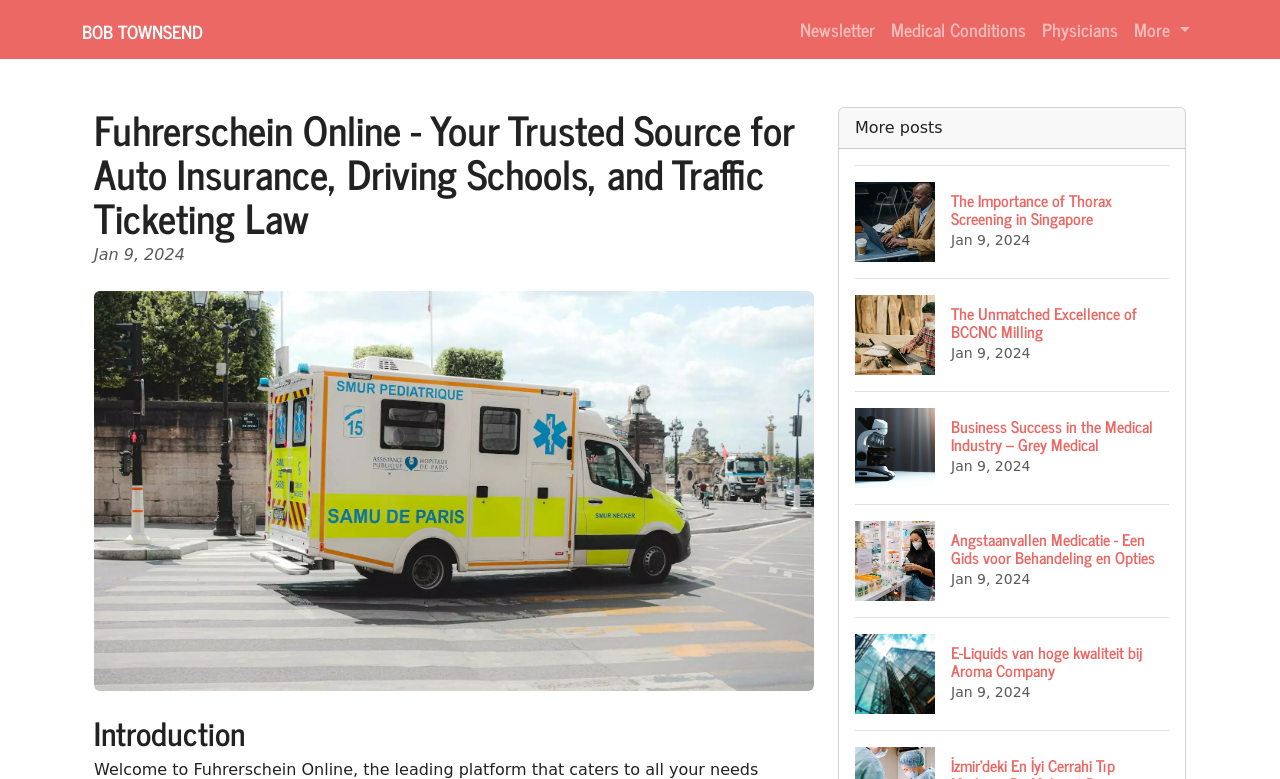Identify the bounding box coordinates of the specific part of the webpage to click to complete this instruction: "Post a reply".

None